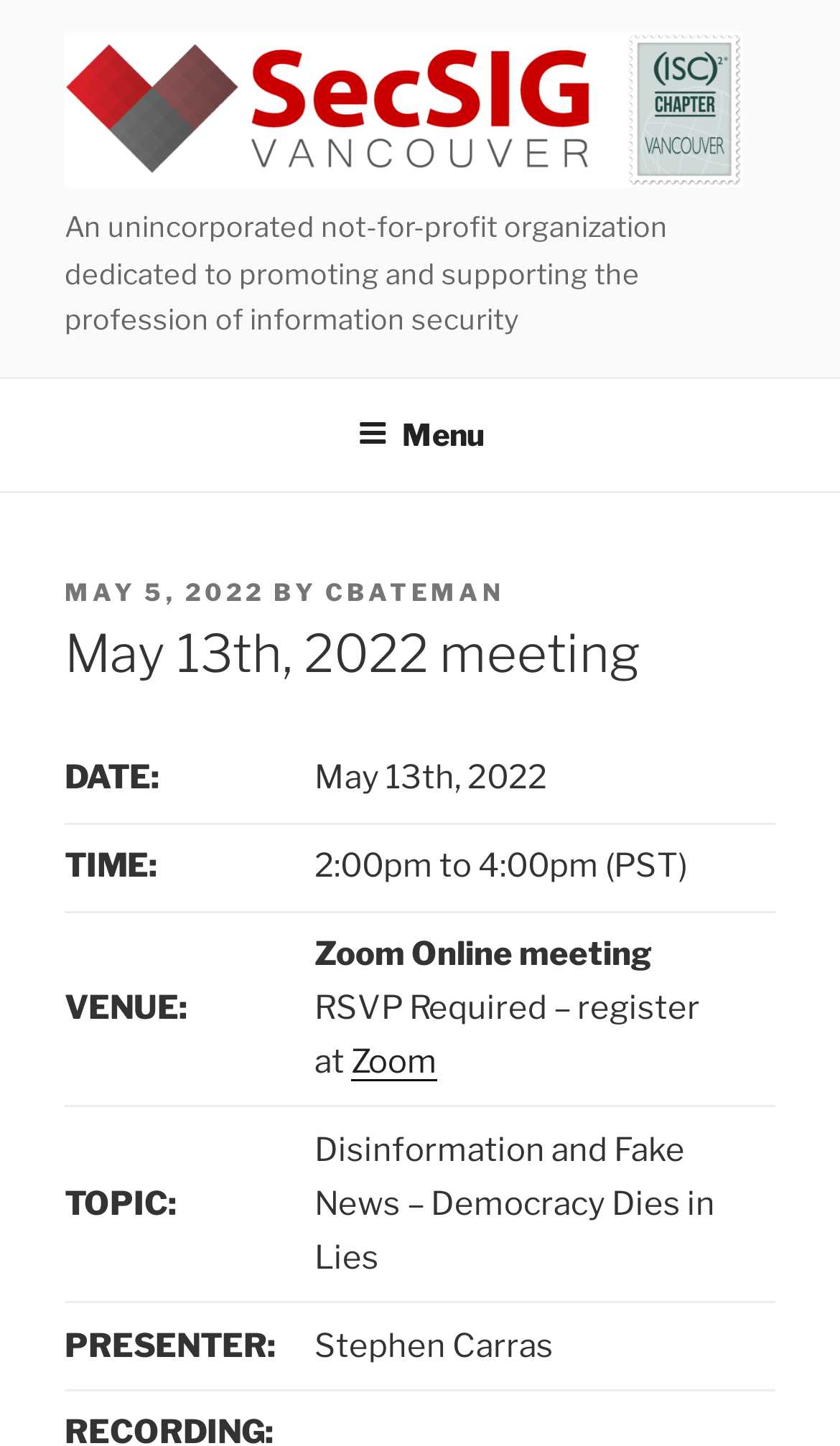Locate the primary headline on the webpage and provide its text.

May 13th, 2022 meeting